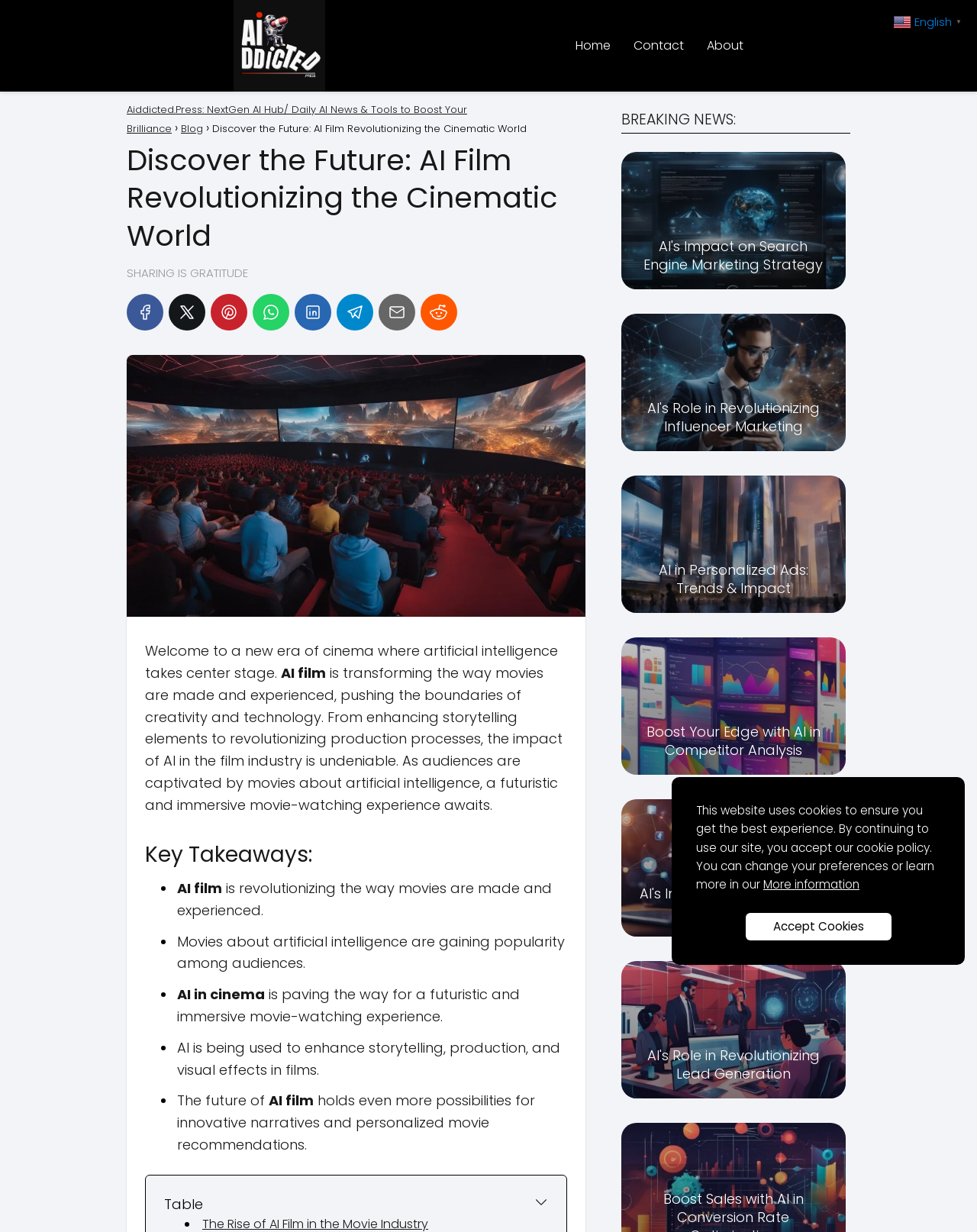Please identify the bounding box coordinates of the element I should click to complete this instruction: 'Click the 'Facebook' link'. The coordinates should be given as four float numbers between 0 and 1, like this: [left, top, right, bottom].

[0.13, 0.239, 0.167, 0.268]